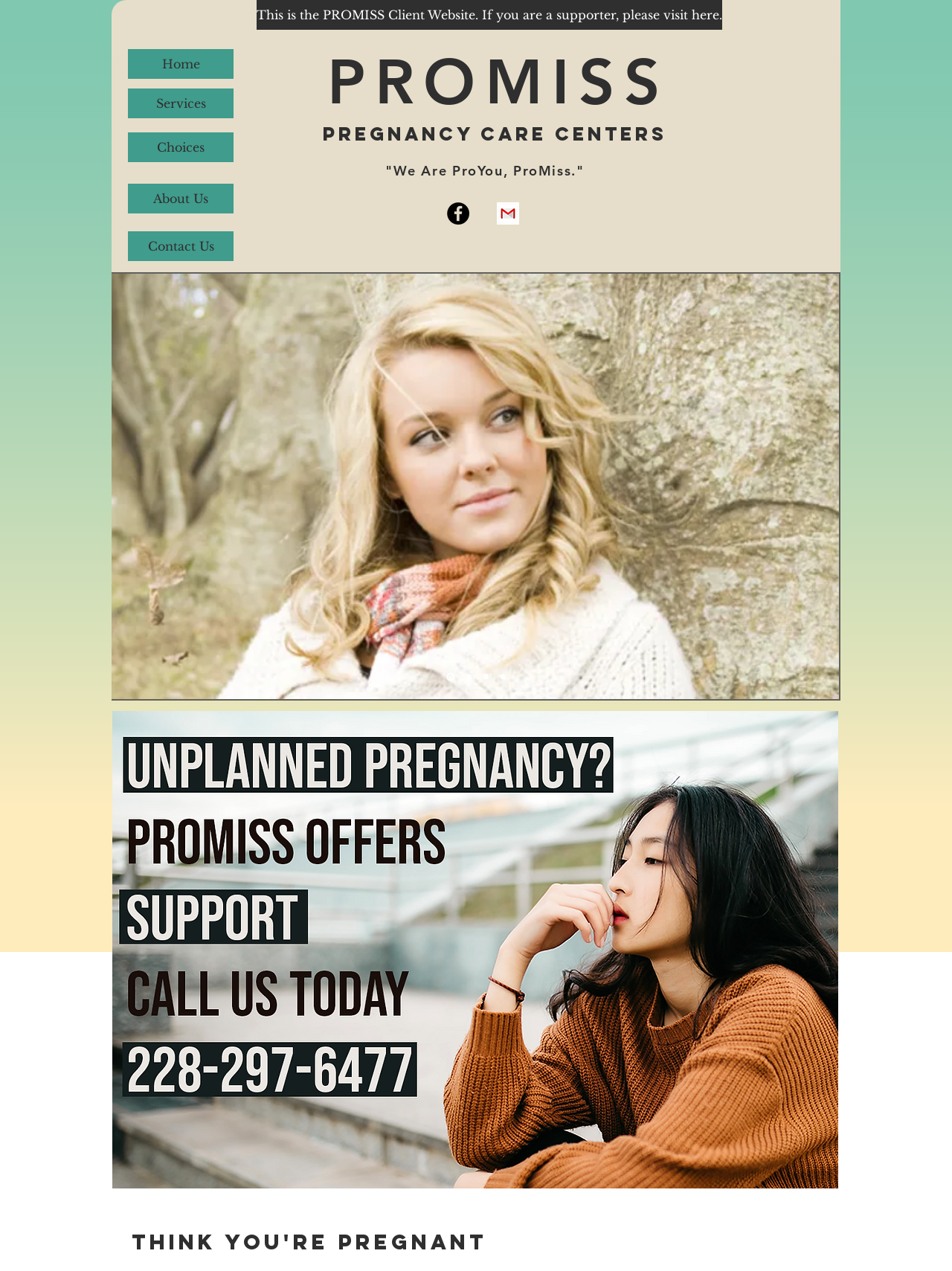Could you find the bounding box coordinates of the clickable area to complete this instruction: "Click on the 'Home' link"?

[0.134, 0.039, 0.245, 0.062]